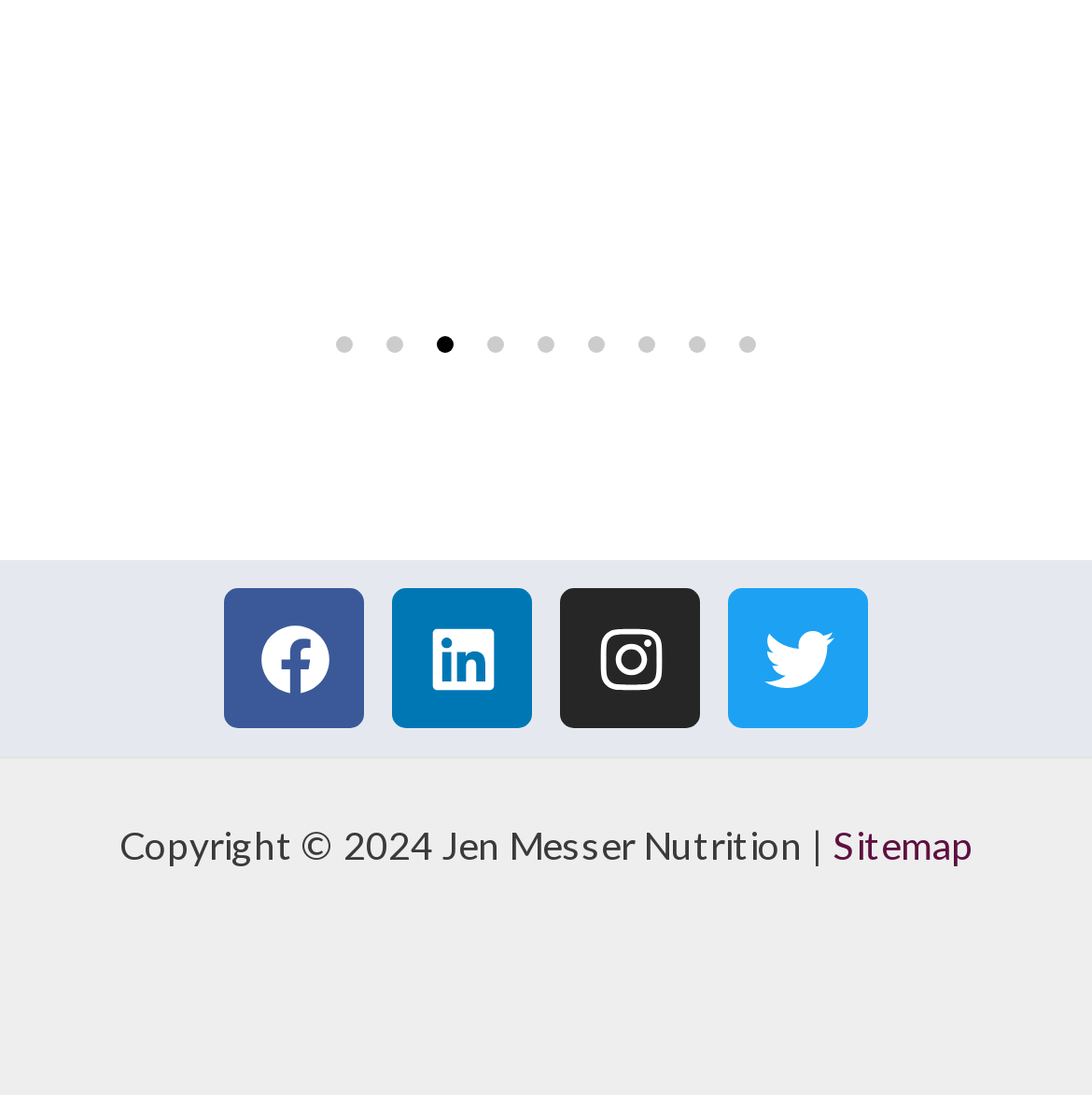Please locate the bounding box coordinates of the element's region that needs to be clicked to follow the instruction: "Go to slide 1". The bounding box coordinates should be provided as four float numbers between 0 and 1, i.e., [left, top, right, bottom].

[0.308, 0.307, 0.323, 0.322]